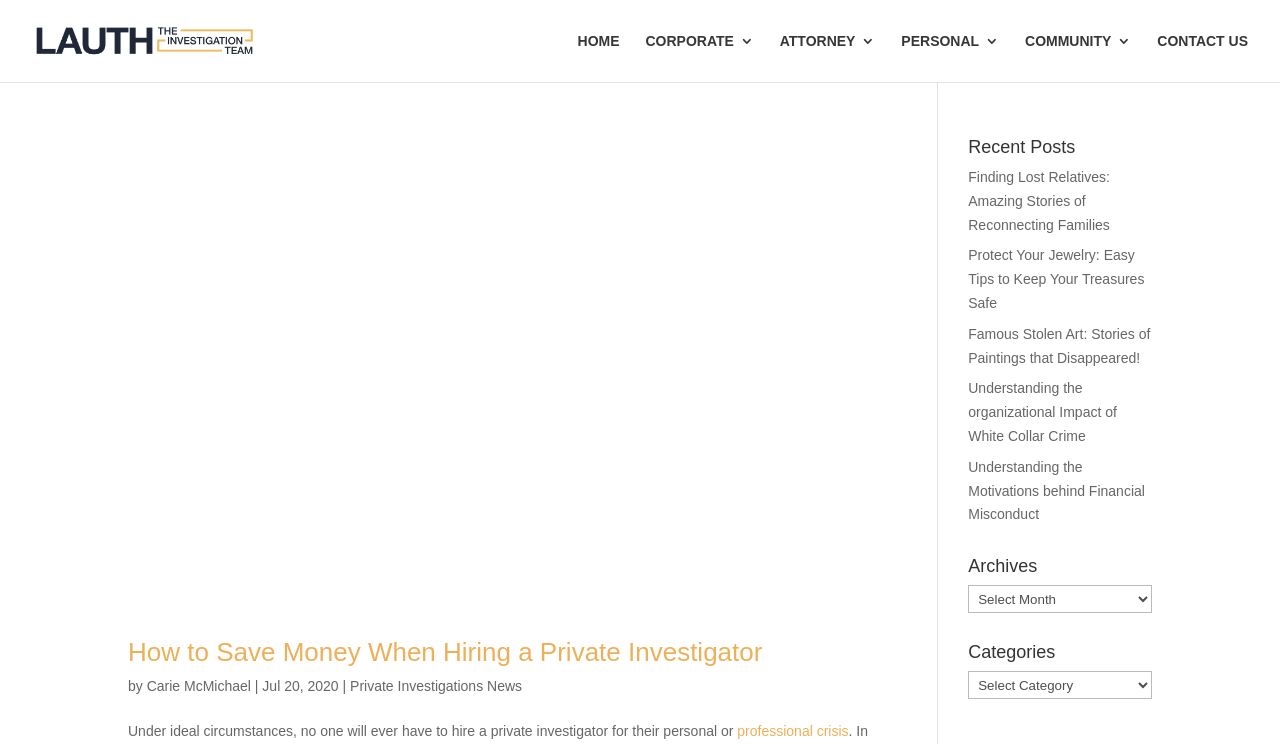Can you find the bounding box coordinates for the element that needs to be clicked to execute this instruction: "Read How to Save Money When Hiring a Private Investigator"? The coordinates should be given as four float numbers between 0 and 1, i.e., [left, top, right, bottom].

[0.1, 0.185, 0.689, 0.819]